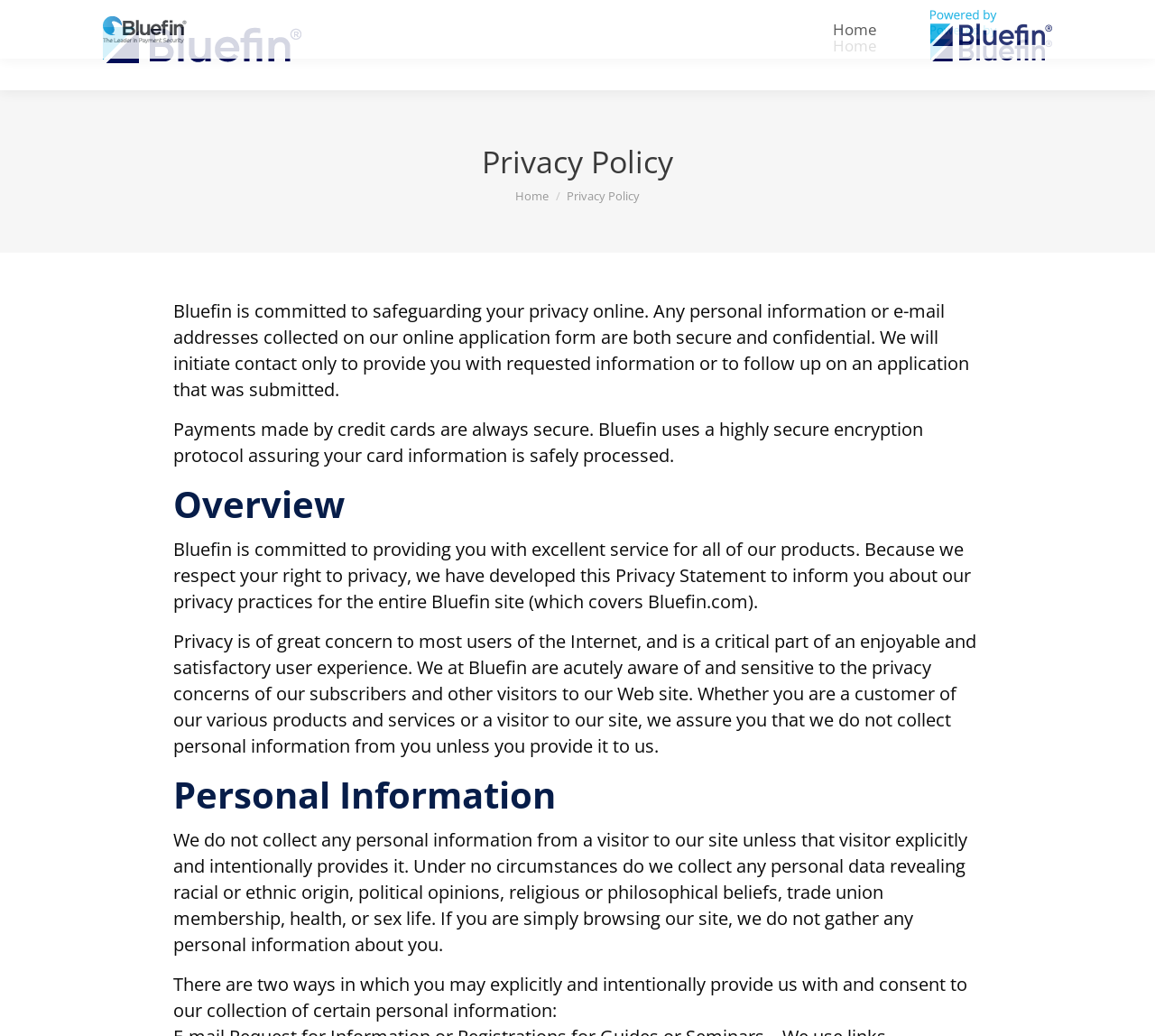Return the bounding box coordinates of the UI element that corresponds to this description: "parent_node: Bluefin Partners". The coordinates must be given as four float numbers in the range of 0 and 1, [left, top, right, bottom].

[0.089, 0.013, 0.284, 0.074]